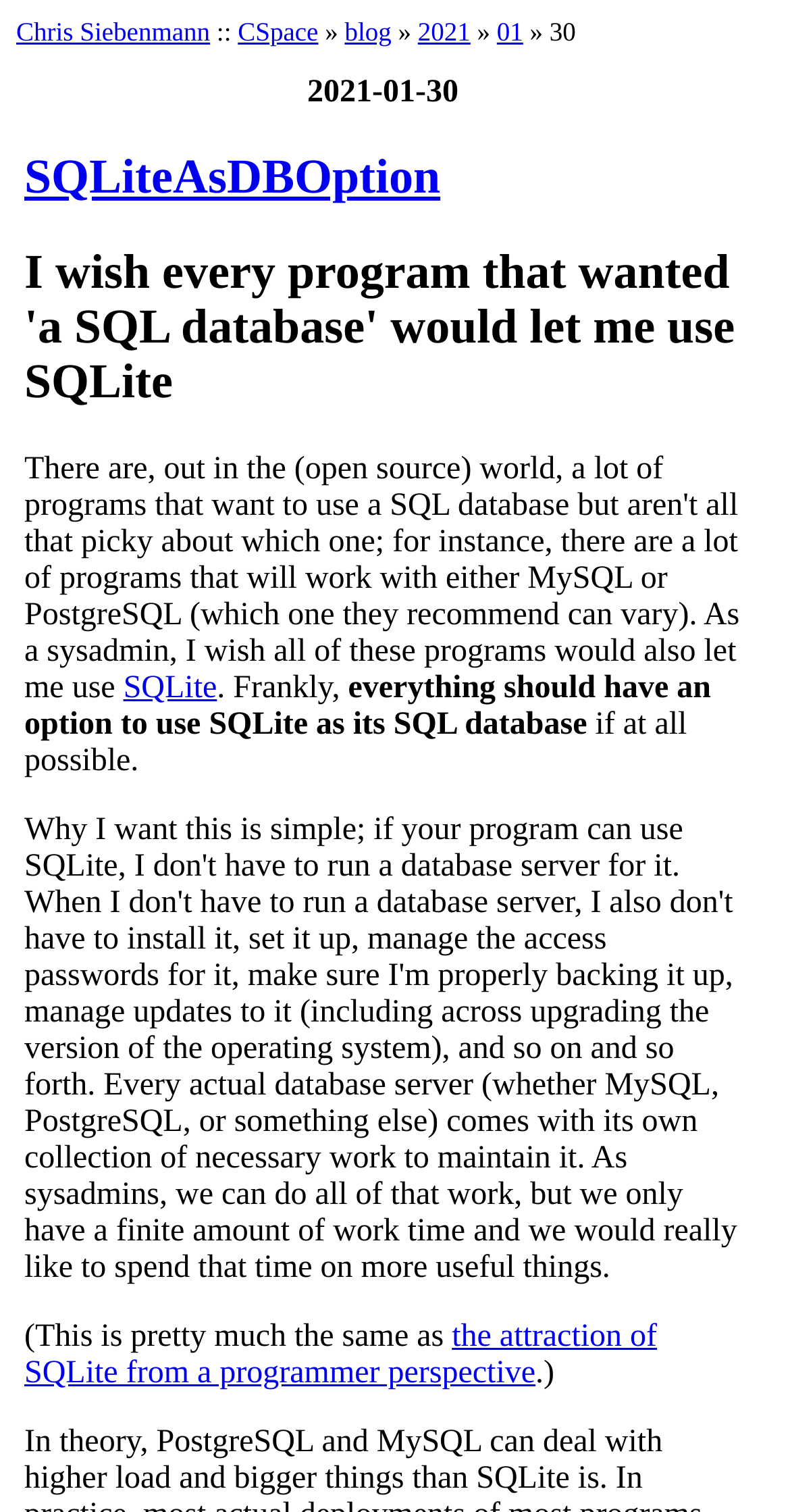Determine the bounding box for the described UI element: "01".

[0.629, 0.011, 0.662, 0.031]